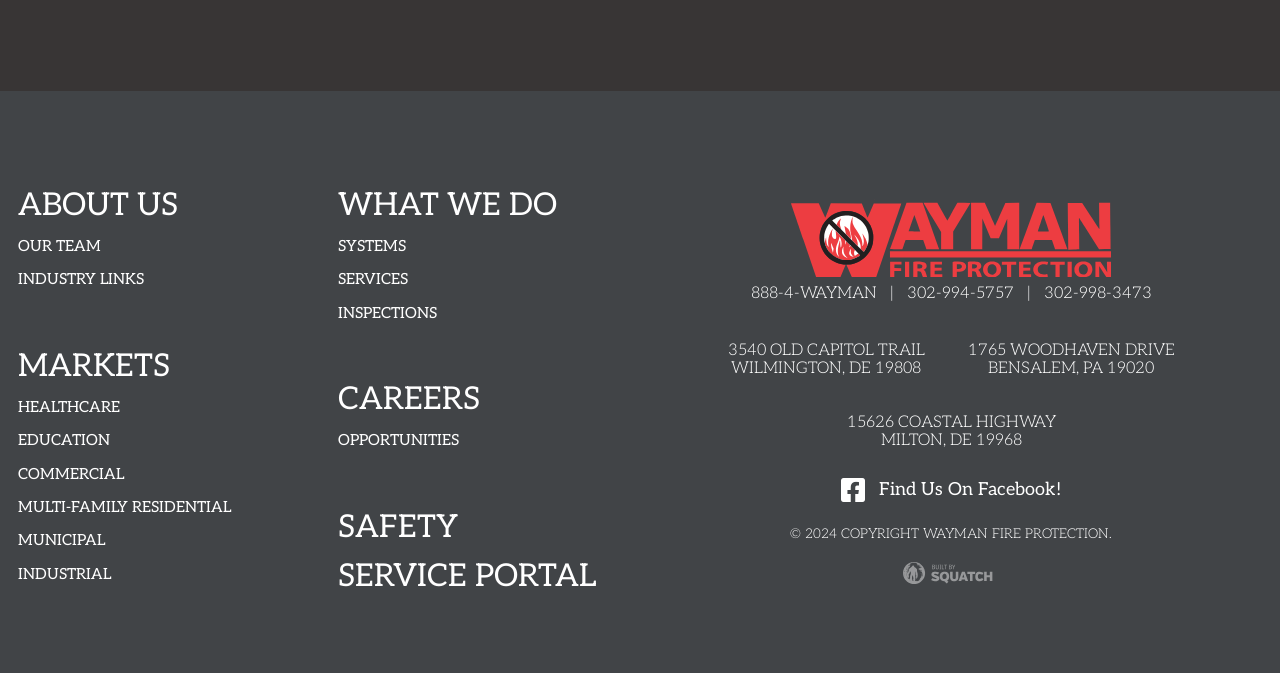Specify the bounding box coordinates of the element's area that should be clicked to execute the given instruction: "Click on Built By Squatch Creative". The coordinates should be four float numbers between 0 and 1, i.e., [left, top, right, bottom].

[0.705, 0.835, 0.78, 0.868]